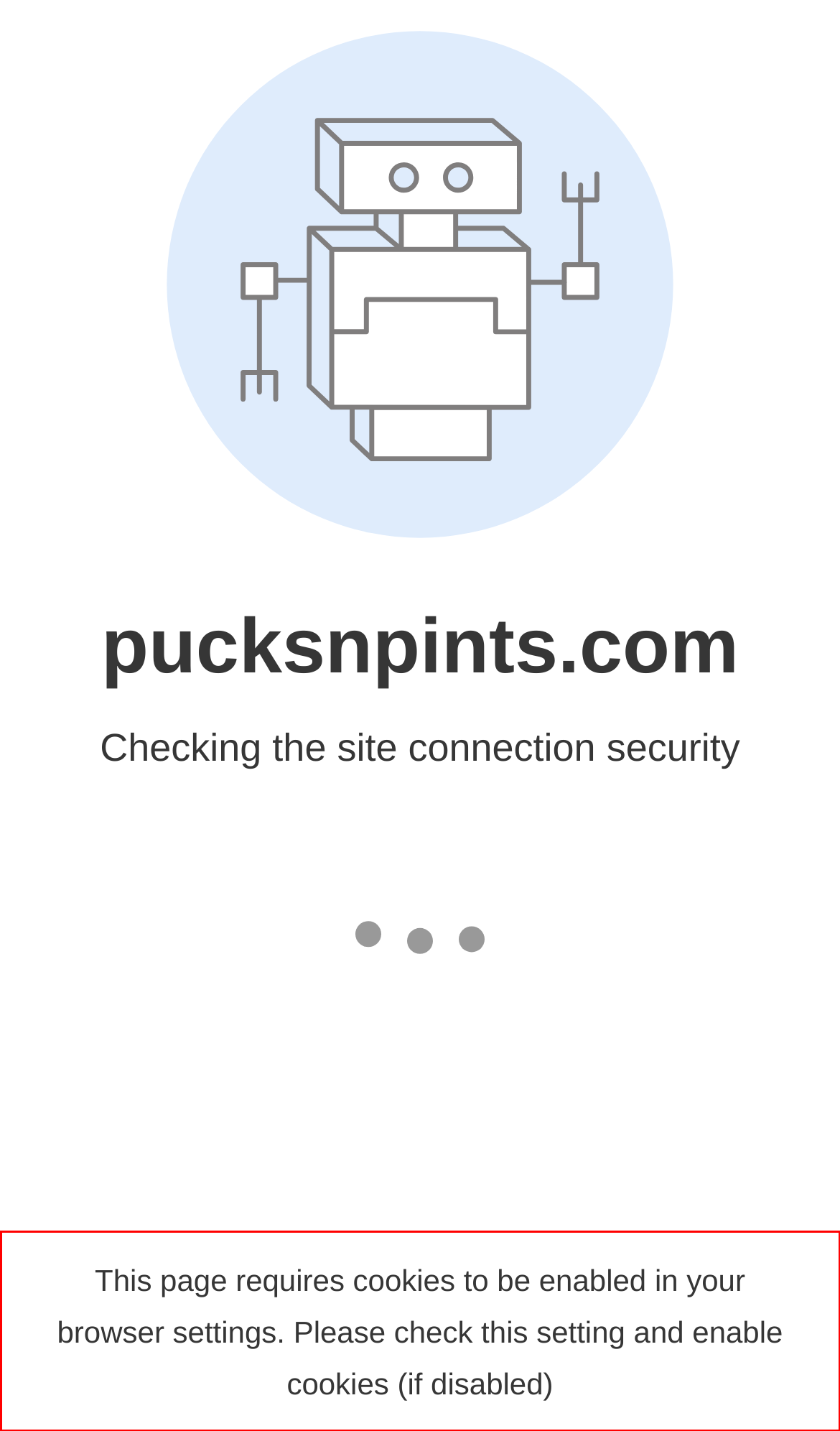Please analyze the provided webpage screenshot and perform OCR to extract the text content from the red rectangle bounding box.

This page requires cookies to be enabled in your browser settings. Please check this setting and enable cookies (if disabled)